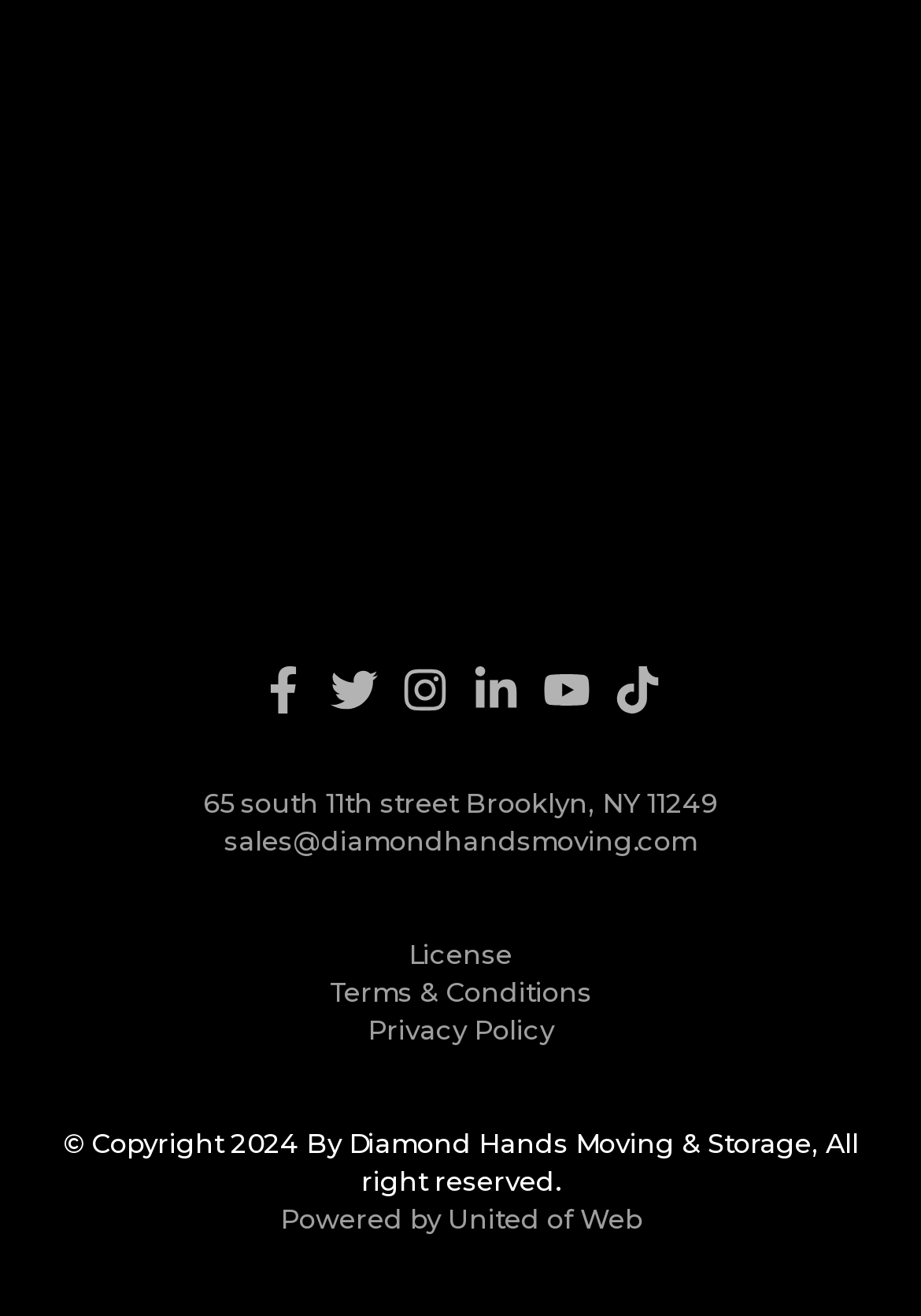Locate the bounding box of the UI element with the following description: "Terms & Conditions".

[0.358, 0.734, 0.642, 0.768]